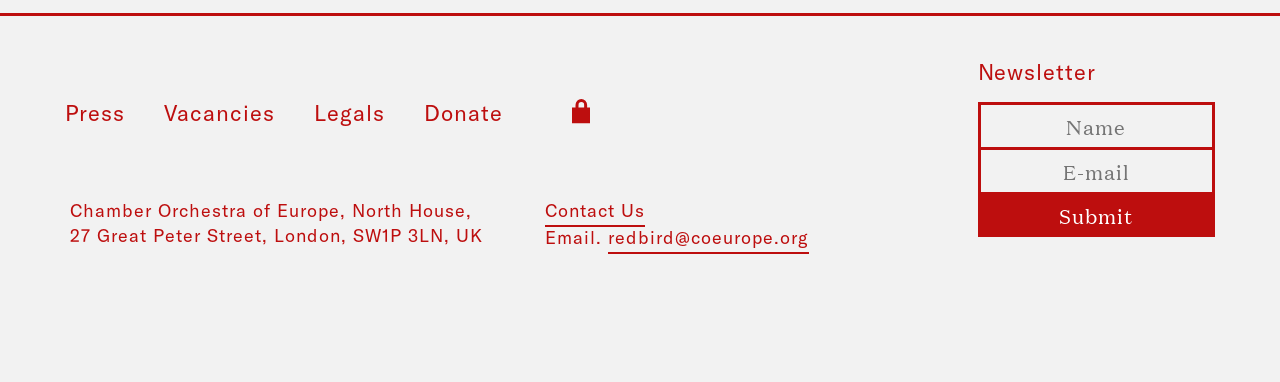Respond with a single word or phrase to the following question: What is the email address to contact the Chamber Orchestra of Europe?

redbird@coeurope.org